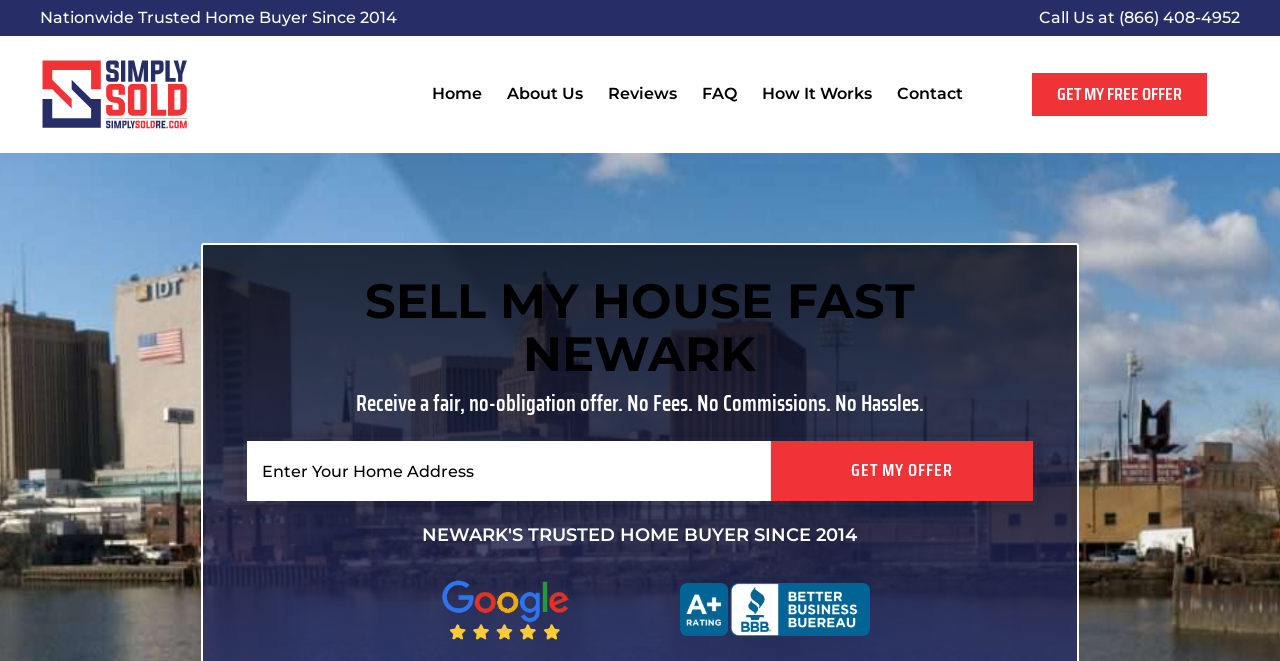What is the purpose of the 'Get My Offer' button?
Please answer the question with as much detail as possible using the screenshot.

I found the purpose by looking at the section below the heading 'SELL MY HOUSE FAST NEWARK', where it says 'Receive a fair, no-obligation offer. No Fees. No Commissions. No Hassles.' and there is a 'Get My Offer' button.